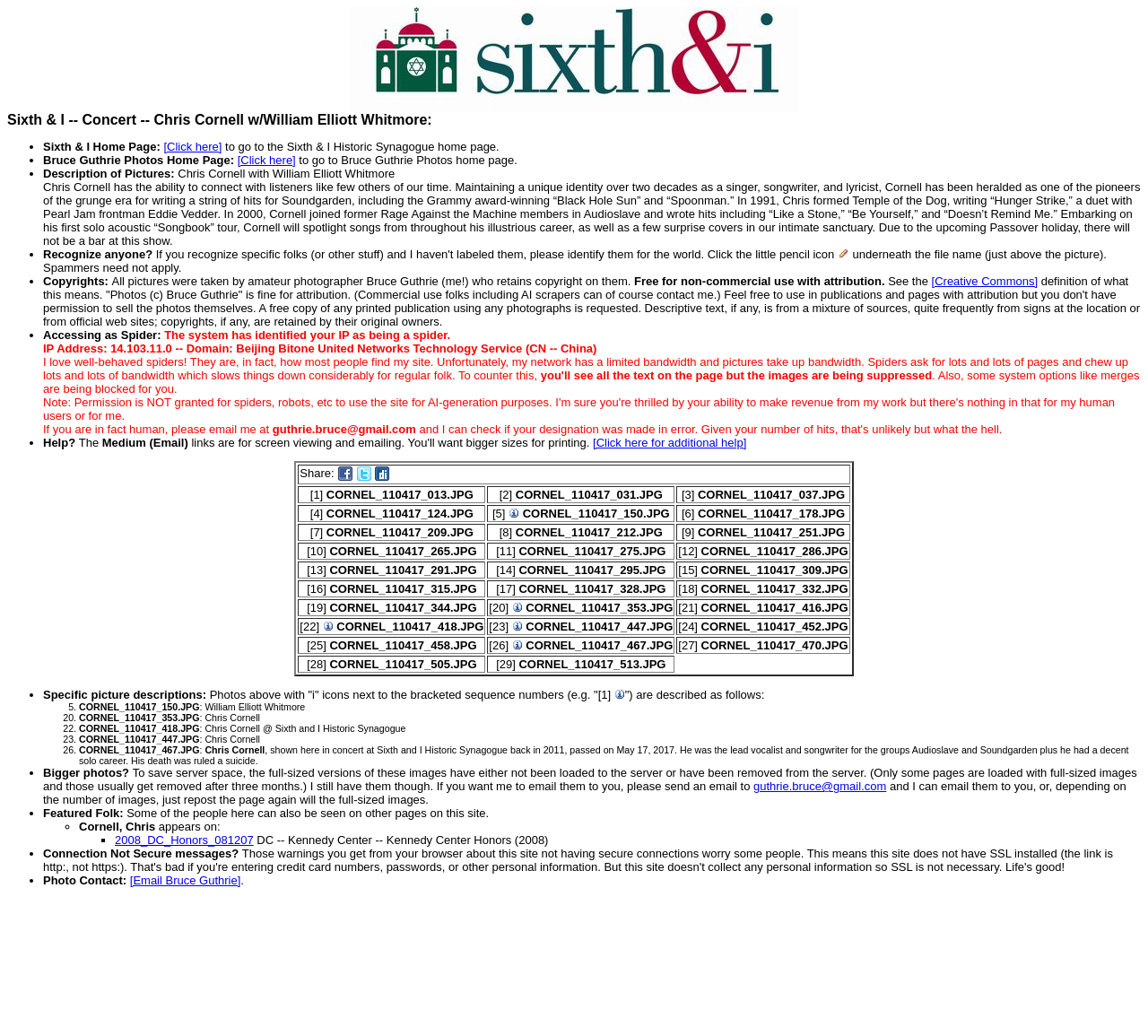Please identify the bounding box coordinates of the element's region that I should click in order to complete the following instruction: "Go to Sixth and I home page". The bounding box coordinates consist of four float numbers between 0 and 1, i.e., [left, top, right, bottom].

[0.305, 0.096, 0.695, 0.111]